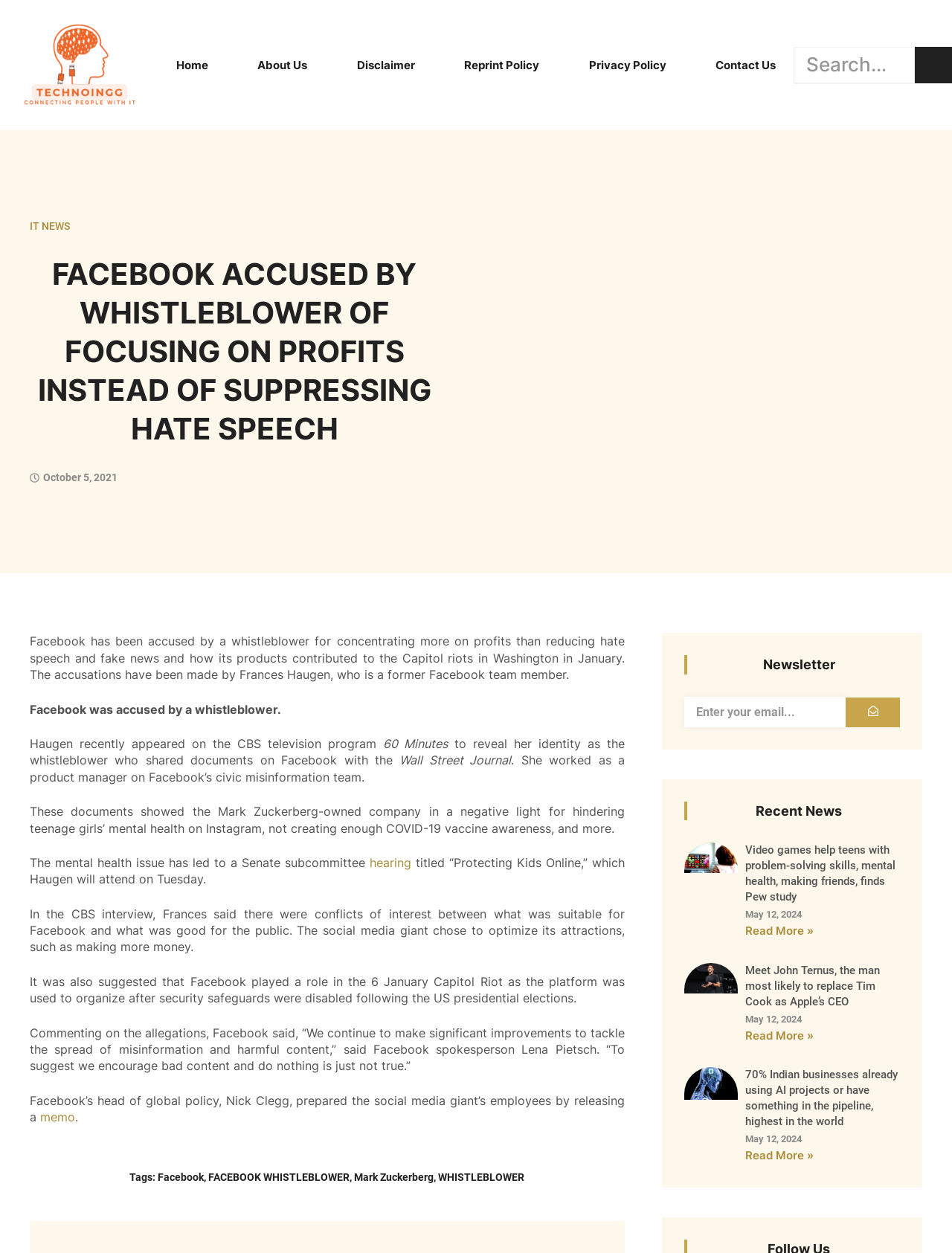Identify the bounding box for the UI element specified in this description: "Read More »". The coordinates must be four float numbers between 0 and 1, formatted as [left, top, right, bottom].

[0.783, 0.916, 0.855, 0.928]